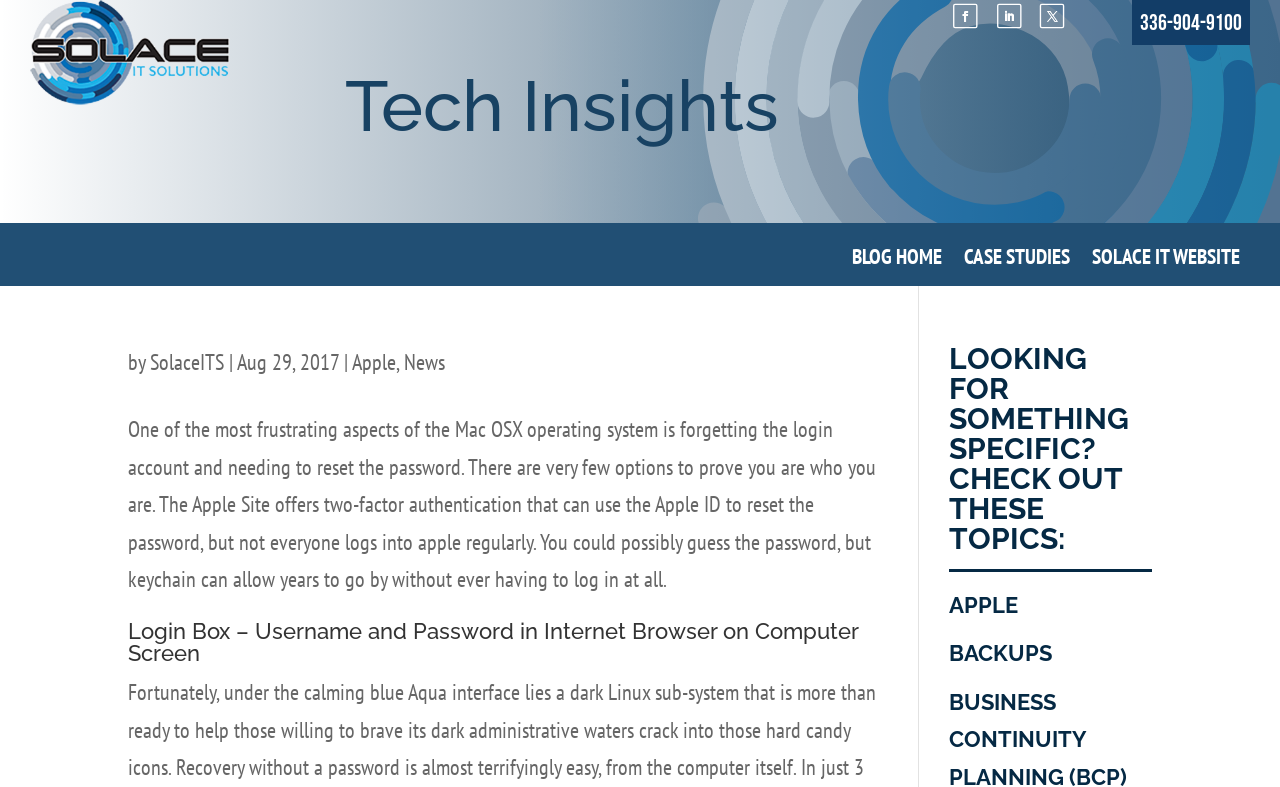Highlight the bounding box coordinates of the element you need to click to perform the following instruction: "Explore the topic 'APPLE'."

[0.741, 0.752, 0.795, 0.785]